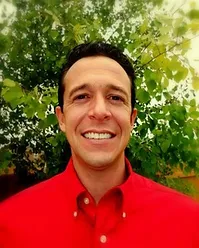When was Aspen Leaf Dentistry, P.C. established?
Answer the question with a single word or phrase by looking at the picture.

July 2000